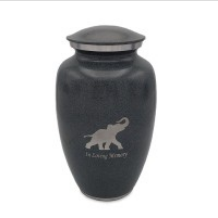Respond to the question below with a concise word or phrase:
How much does the urn cost?

$165.00